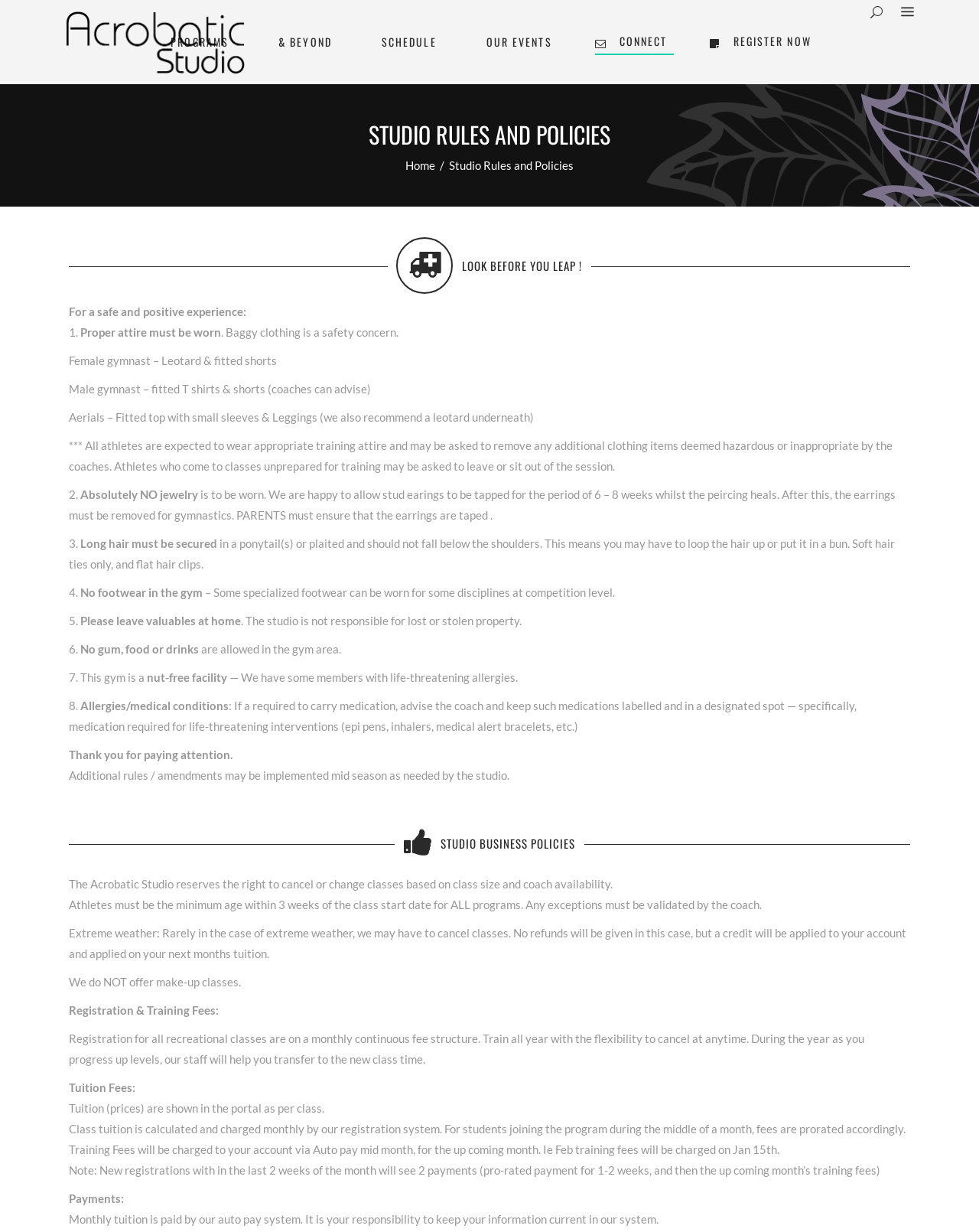What is not allowed in the gym area?
Please provide a detailed and comprehensive answer to the question.

According to rule 6, 'No gum, food or drinks are allowed in the gym area'.